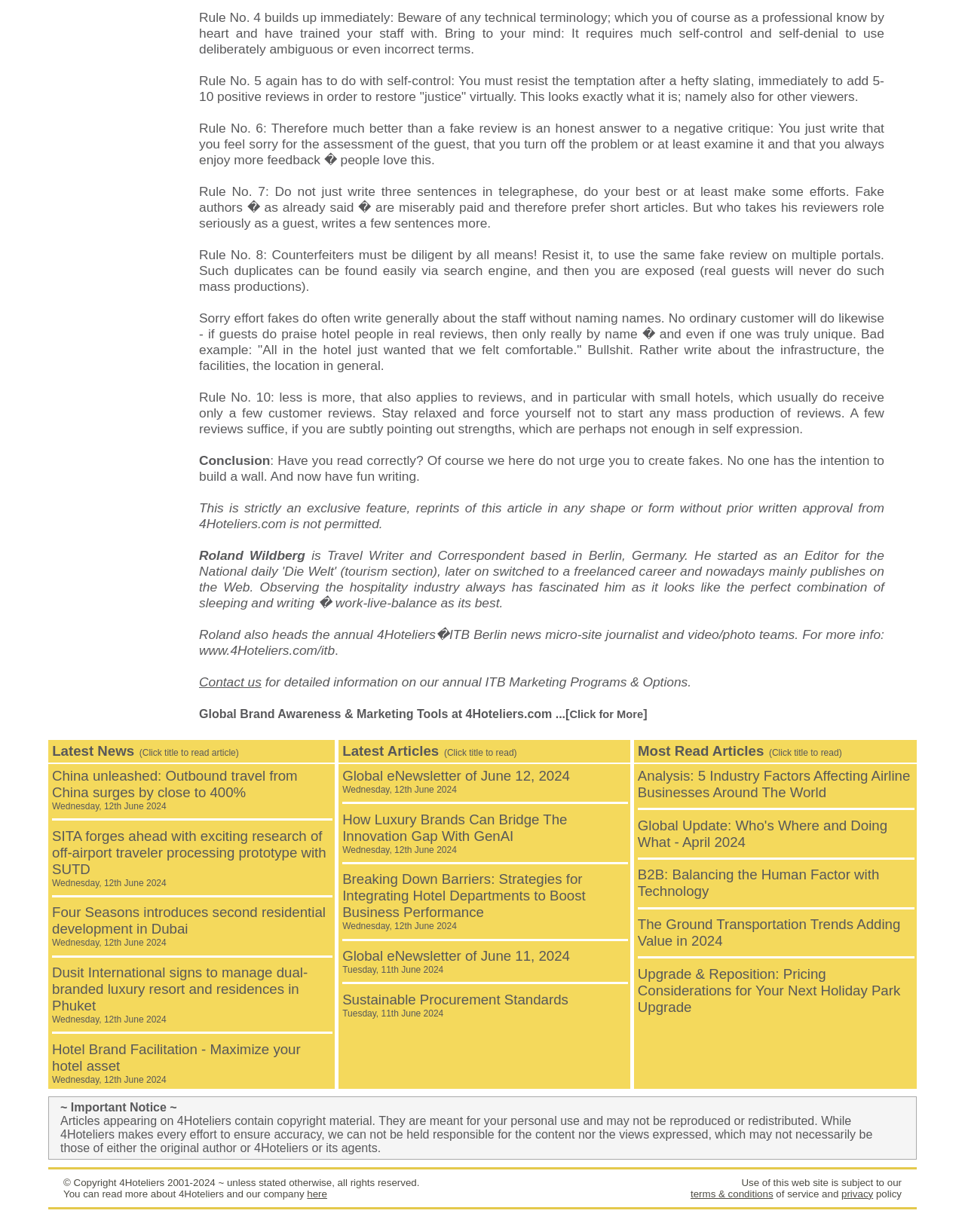Highlight the bounding box coordinates of the element you need to click to perform the following instruction: "Follow the link to Global Brand Awareness & Marketing Tools at 4Hoteliers.com."

[0.206, 0.574, 0.671, 0.585]